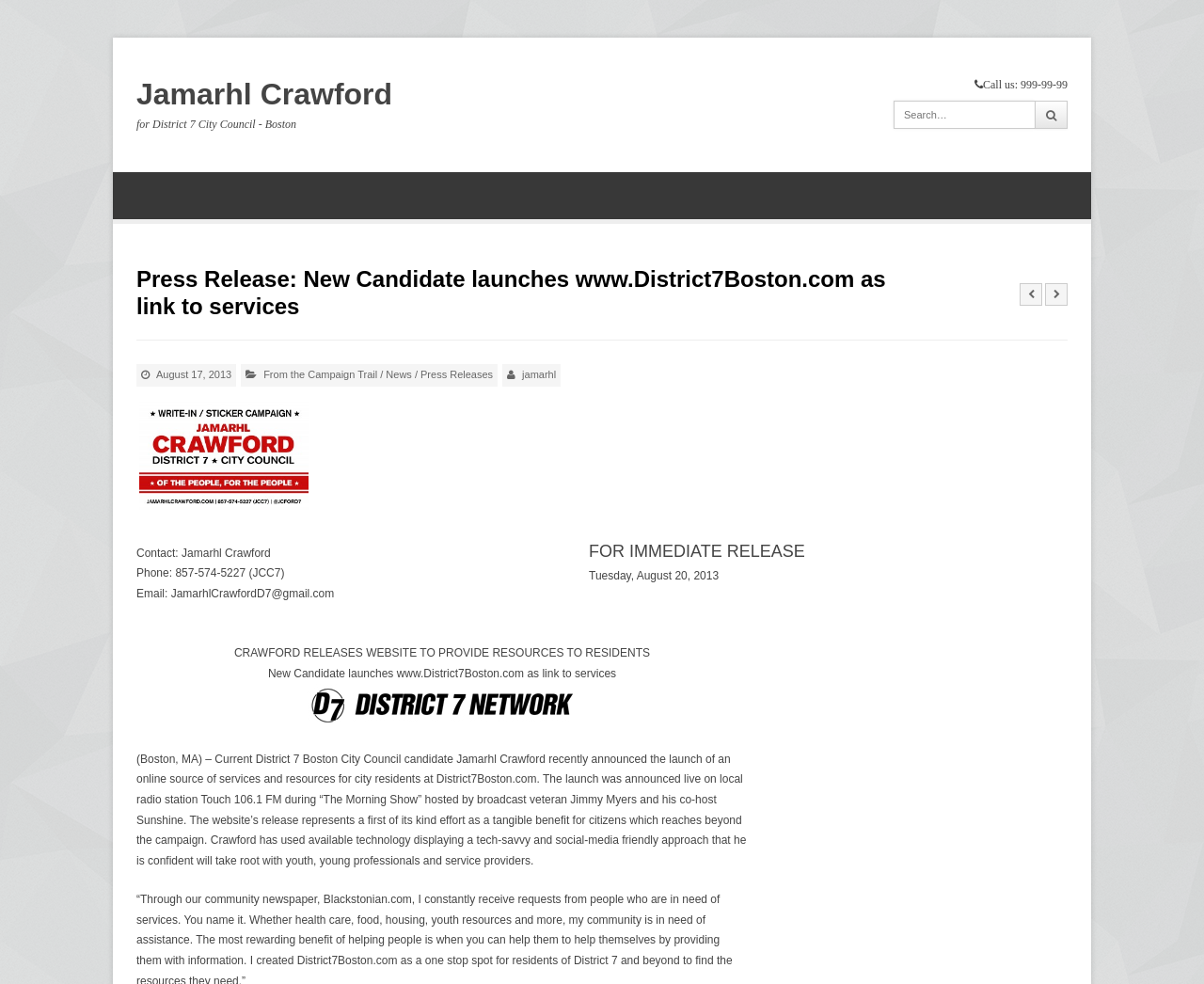Locate the primary heading on the webpage and return its text.

Press Release: New Candidate launches www.District7Boston.com as link to services